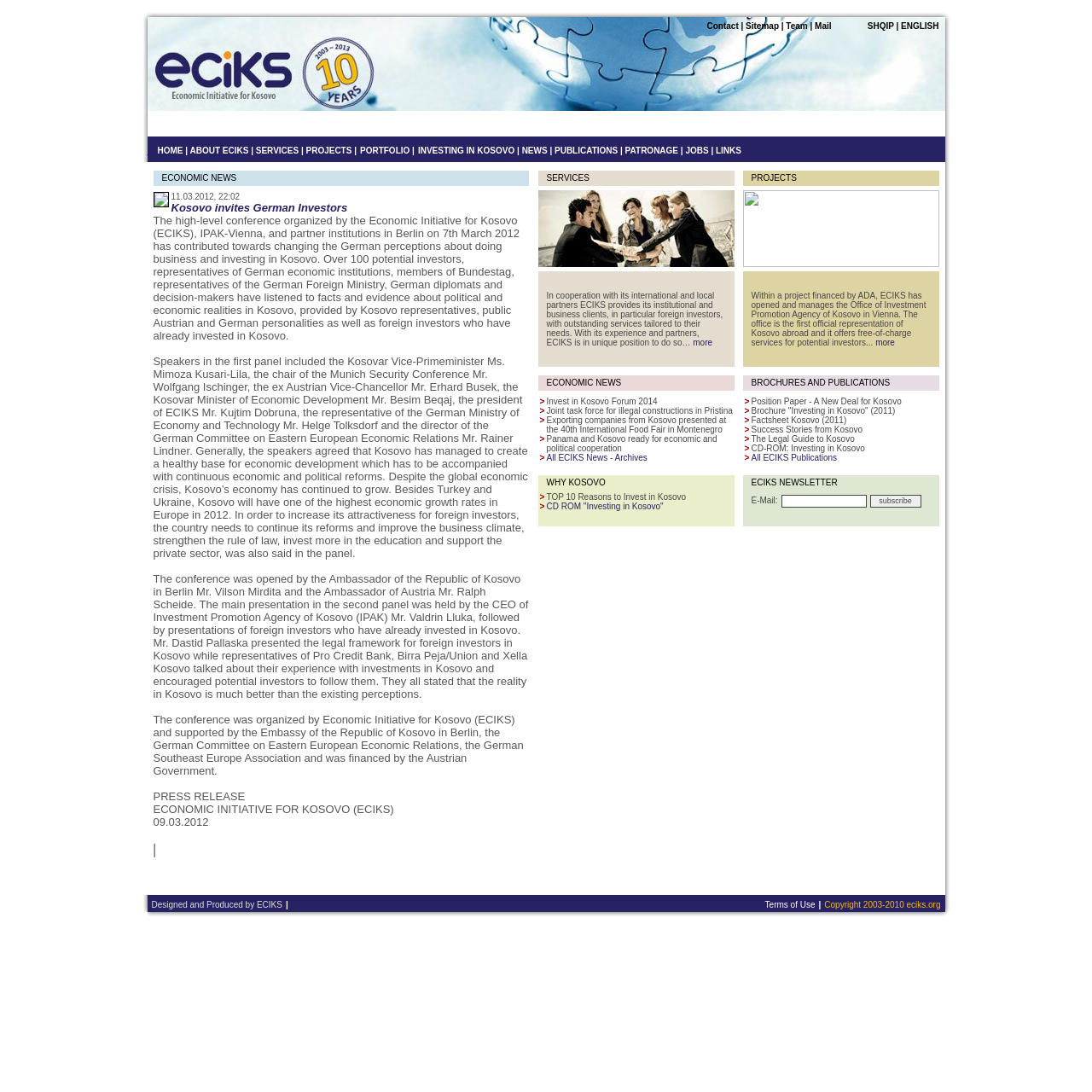Please identify the bounding box coordinates of the clickable area that will allow you to execute the instruction: "Click on the 'CONTACT' link".

[0.647, 0.019, 0.676, 0.028]